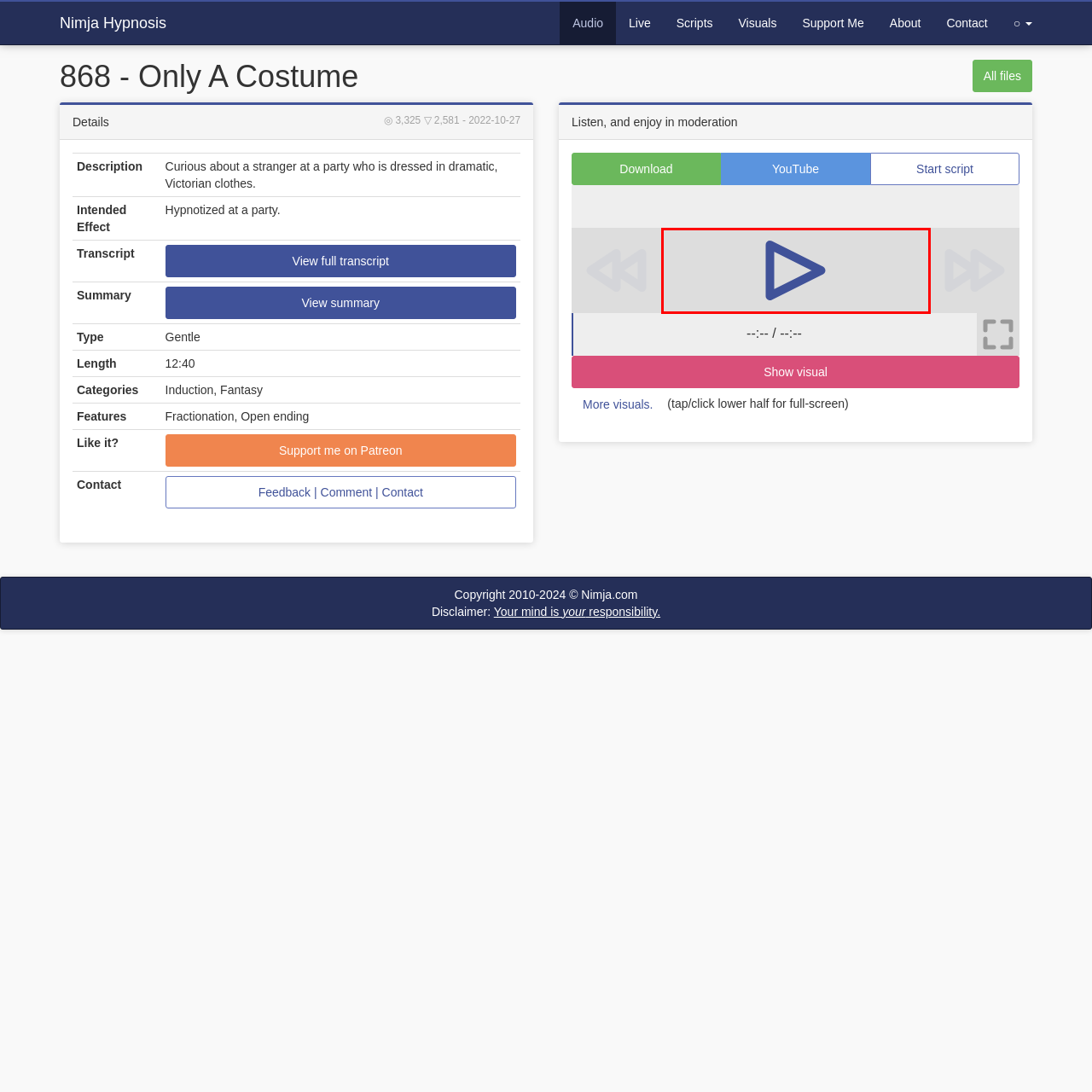Provide a comprehensive description of the image highlighted within the red bounding box.

This image features a prominent play button, depicted in a vibrant blue color, set against a neutral gray background. The triangular design, indicating the function of initiating playback, conveys the idea of interaction and engagement. This button is part of a media player interface related to the audio piece titled "868 - Only A Costume" from Nimja Hypnosis. It invites users to click and listen to the audio, which is designed to create an immersive experience exploring themes of curiosity and hypnotic scenarios, particularly in a dramatic, Victorian context. The accompanying media likely offers a narrative or guided experience, enhancing the overall atmosphere of the piece.